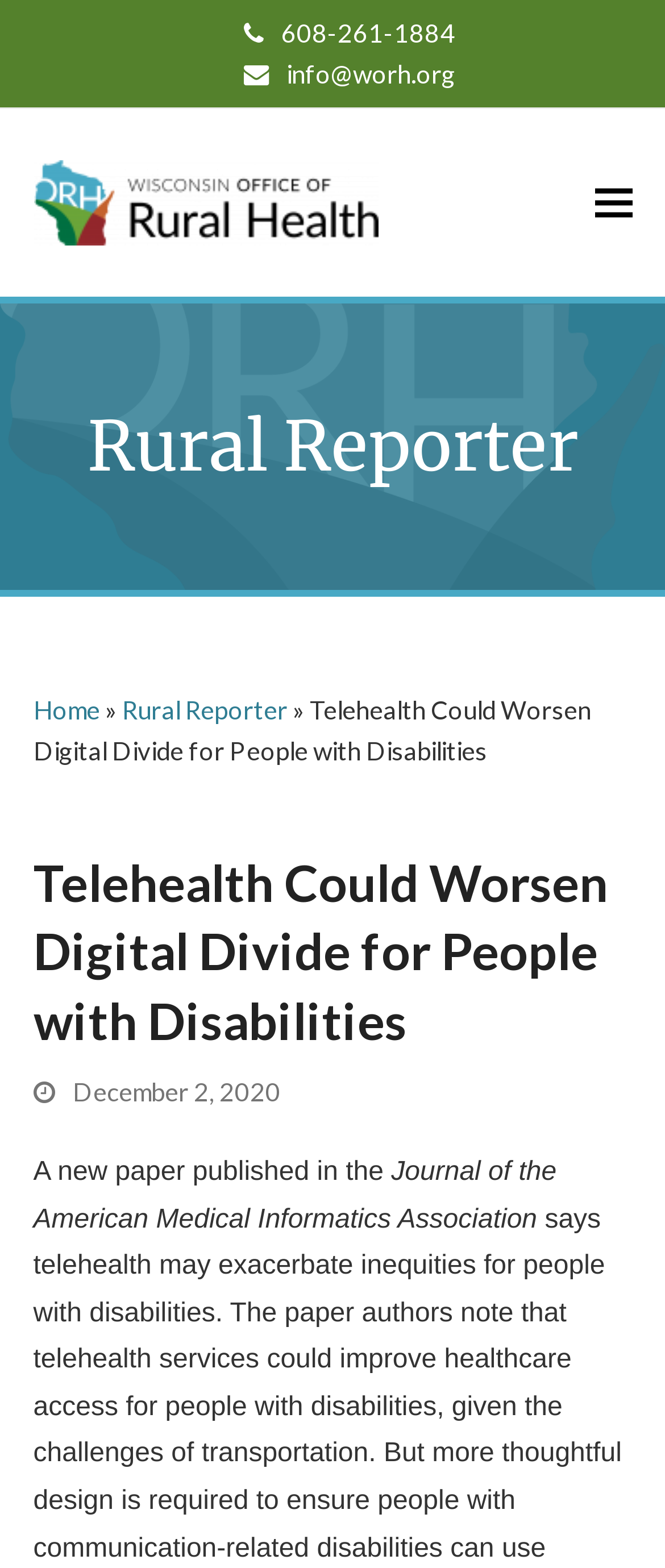Answer the question briefly using a single word or phrase: 
What is the title of the article?

Telehealth Could Worsen Digital Divide for People with Disabilities